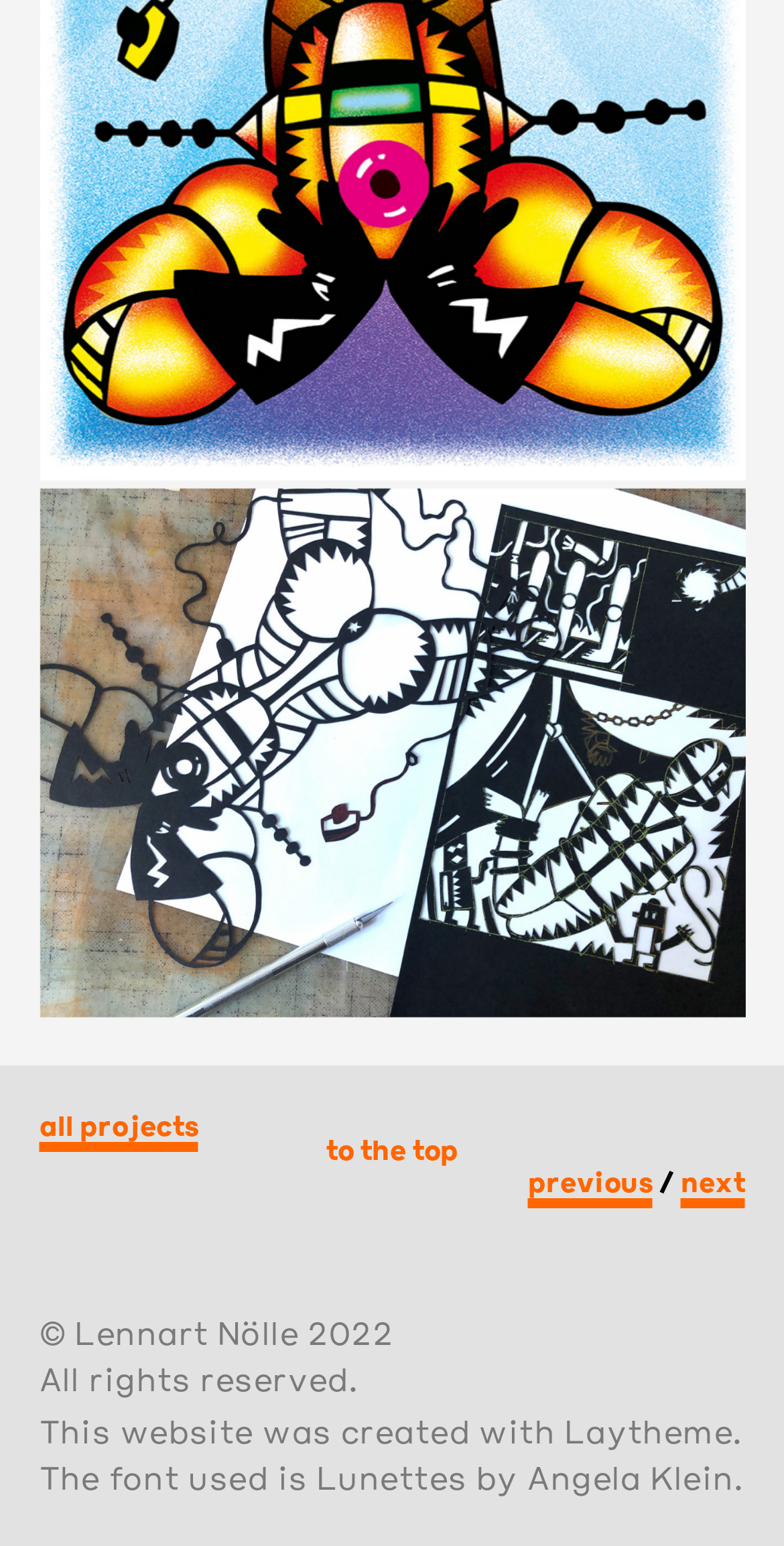Use a single word or phrase to answer the question:
What is the name of the platform used to create the website?

Laytheme